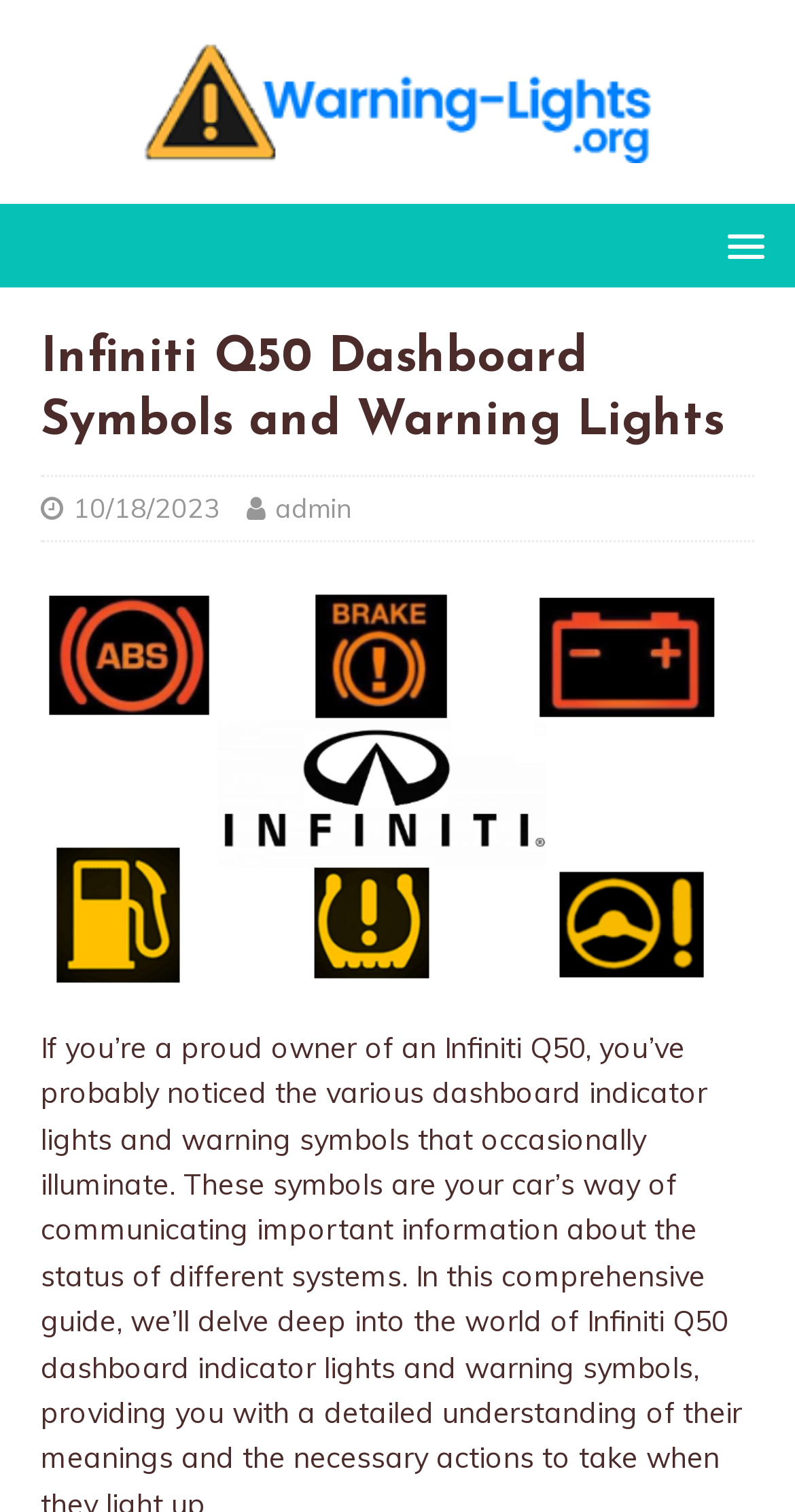Use a single word or phrase to answer this question: 
What is the author of the webpage?

admin